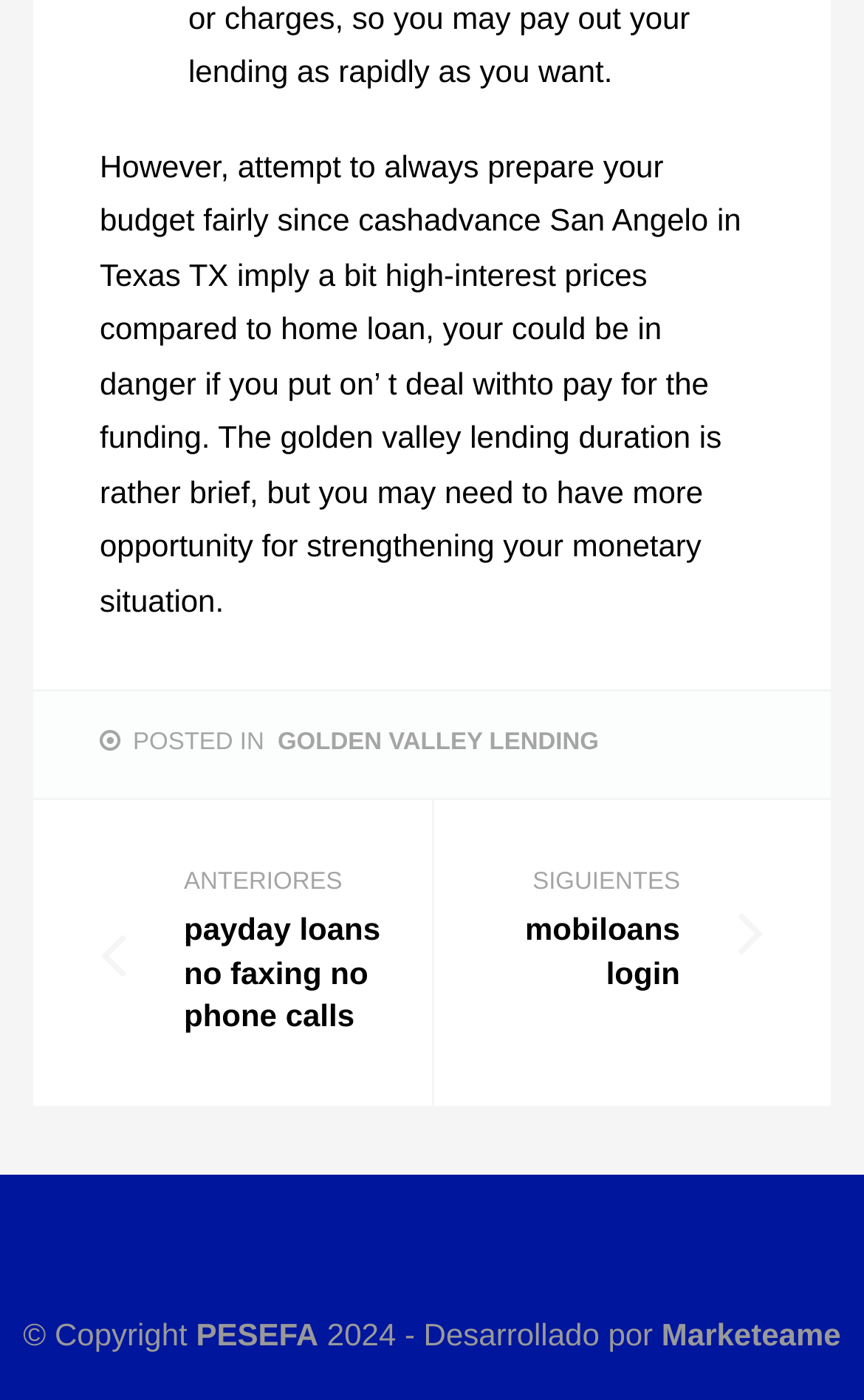What is the purpose of the webpage?
Kindly answer the question with as much detail as you can.

The webpage appears to be discussing cash advance and its implications, as indicated by the StaticText 'However, attempt to always prepare your budget fairly since cashadvance San Angelo in Texas TX imply a bit high-interest prices...' at the top of the page.